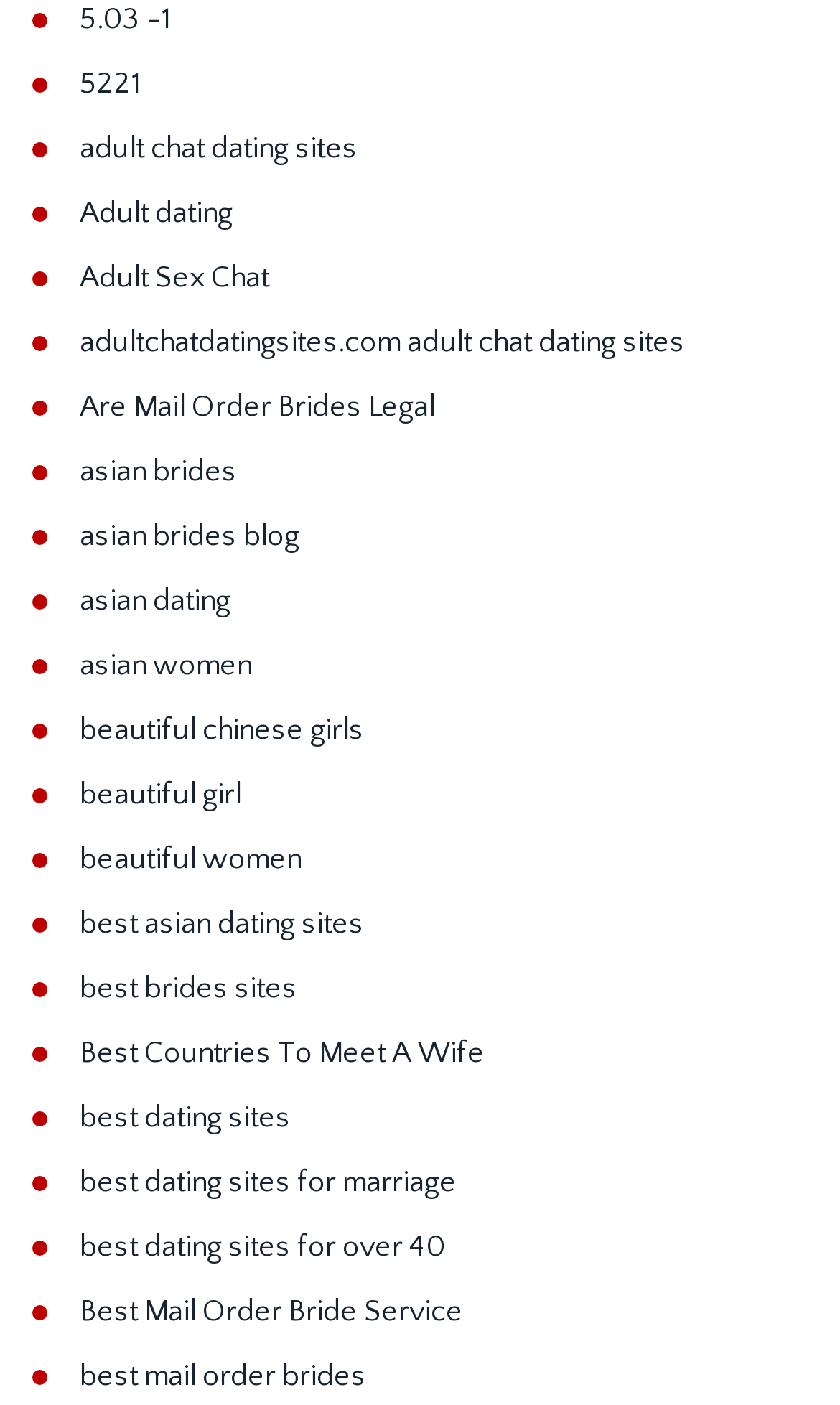What is the primary topic of this webpage?
Please analyze the image and answer the question with as much detail as possible.

Based on the links provided on the webpage, it appears that the primary topic is related to dating and marriage, specifically focusing on Asian brides, mail order brides, and dating sites for marriage.